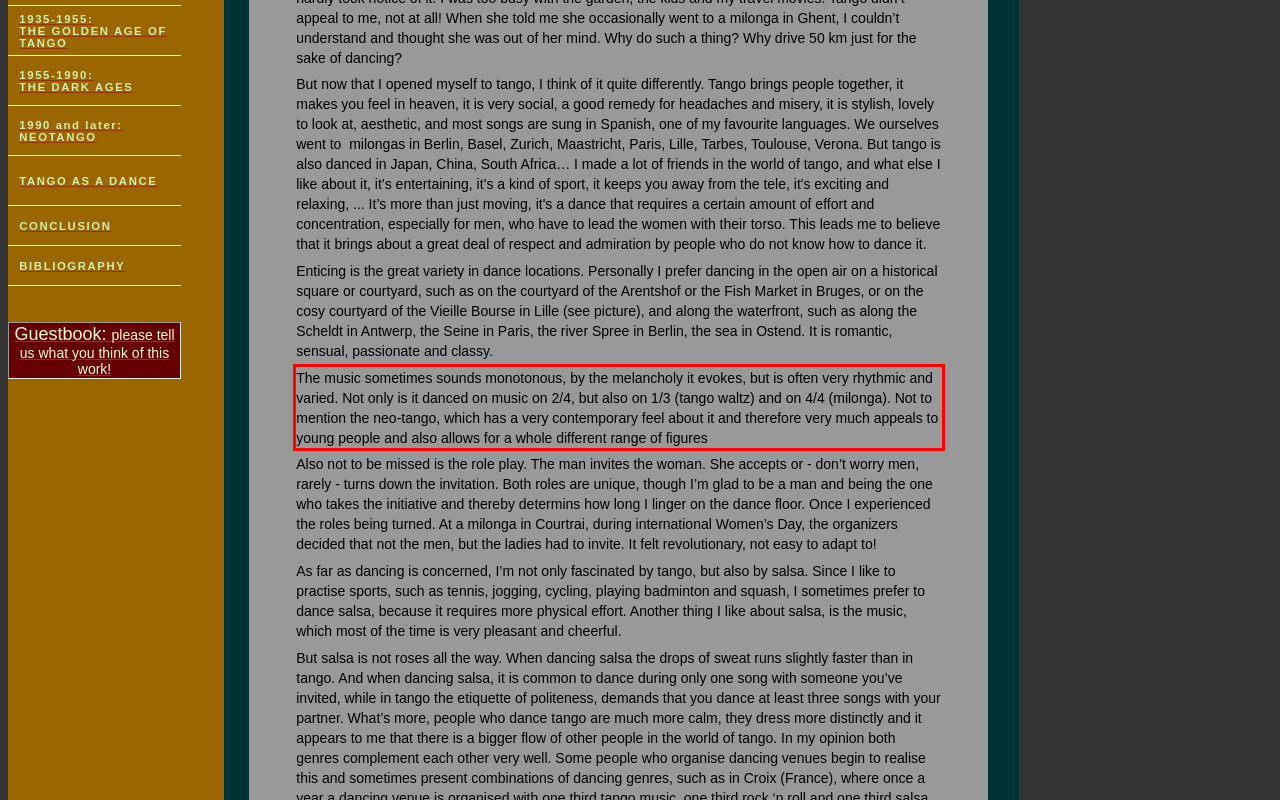You have a screenshot of a webpage with a red bounding box. Identify and extract the text content located inside the red bounding box.

The music sometimes sounds monotonous, by the melancholy it evokes, but is often very rhythmic and varied. Not only is it danced on music on 2/4, but also on 1/3 (tango waltz) and on 4/4 (milonga). Not to mention the neo-tango, which has a very contemporary feel about it and therefore very much appeals to young people and also allows for a whole different range of figures